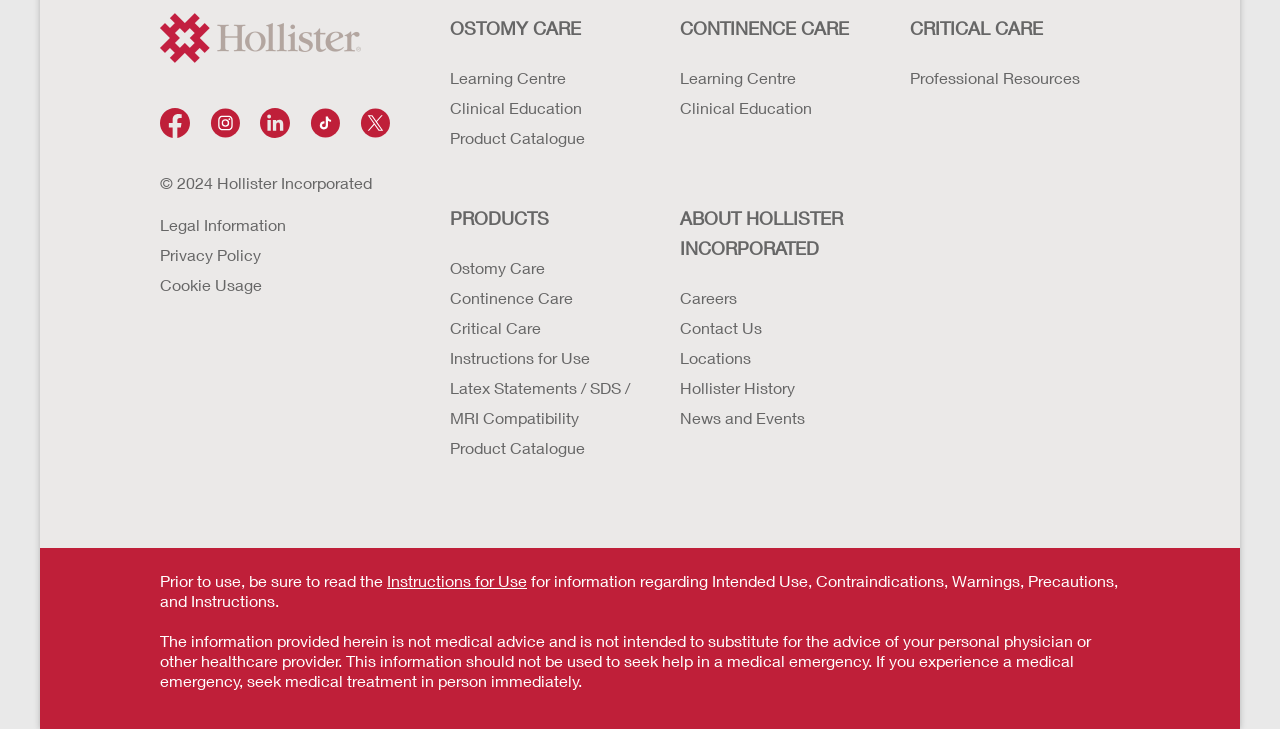Find the bounding box coordinates of the element I should click to carry out the following instruction: "Read Instructions for Use".

[0.302, 0.783, 0.412, 0.809]